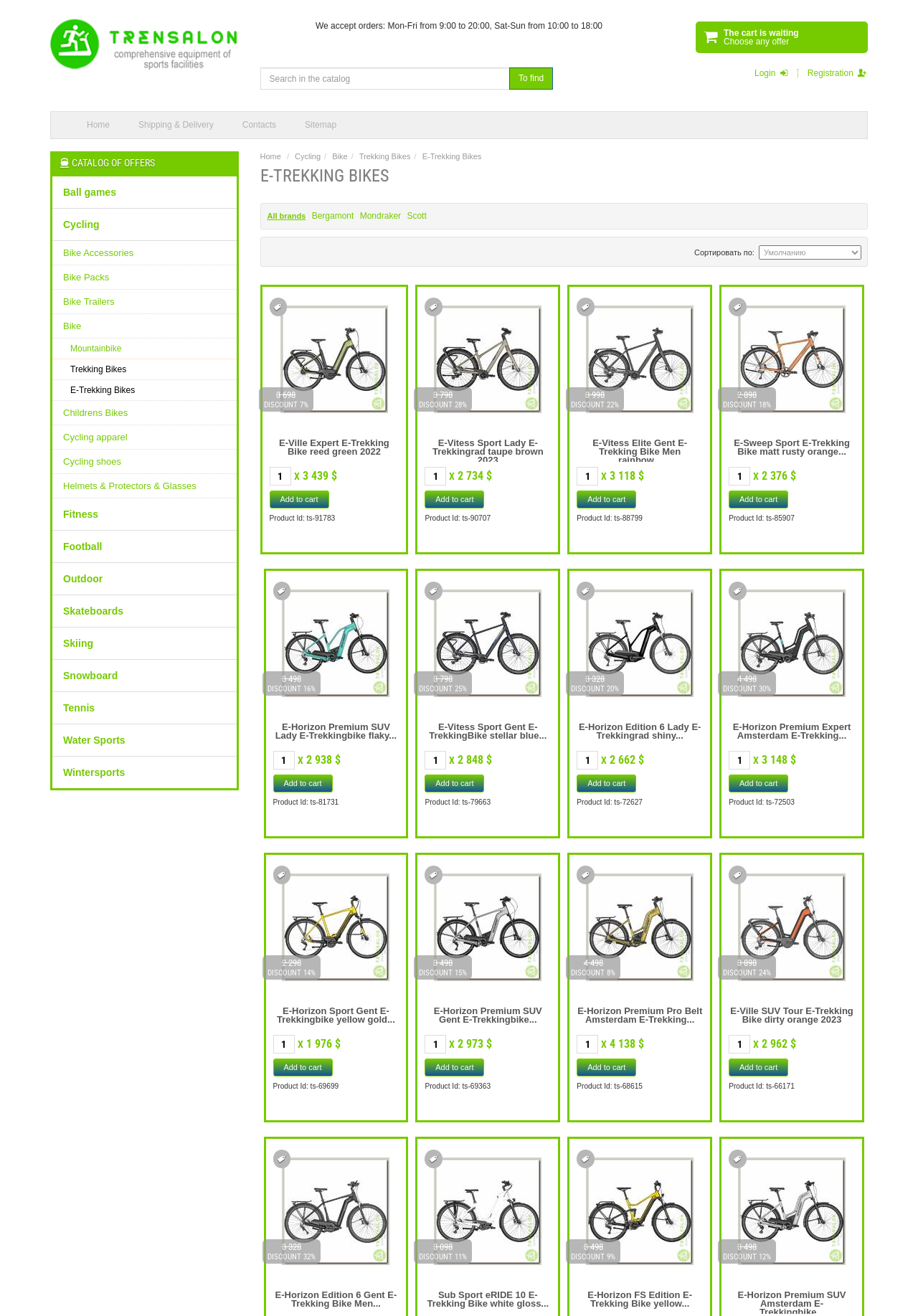How many search results are displayed on this webpage?
Using the information from the image, provide a comprehensive answer to the question.

By examining the webpage's content, I can see that there are three search results displayed, each with a product image, name, and price. These results are 'E-Ville Expert E-Trekking Bike reed green 2022', 'E-Vitess Sport Lady E-Trekkingrad taupe brown 2023', and 'E-Vitess Elite Gent E-Trekking Bike Men rainbow black 2023'.